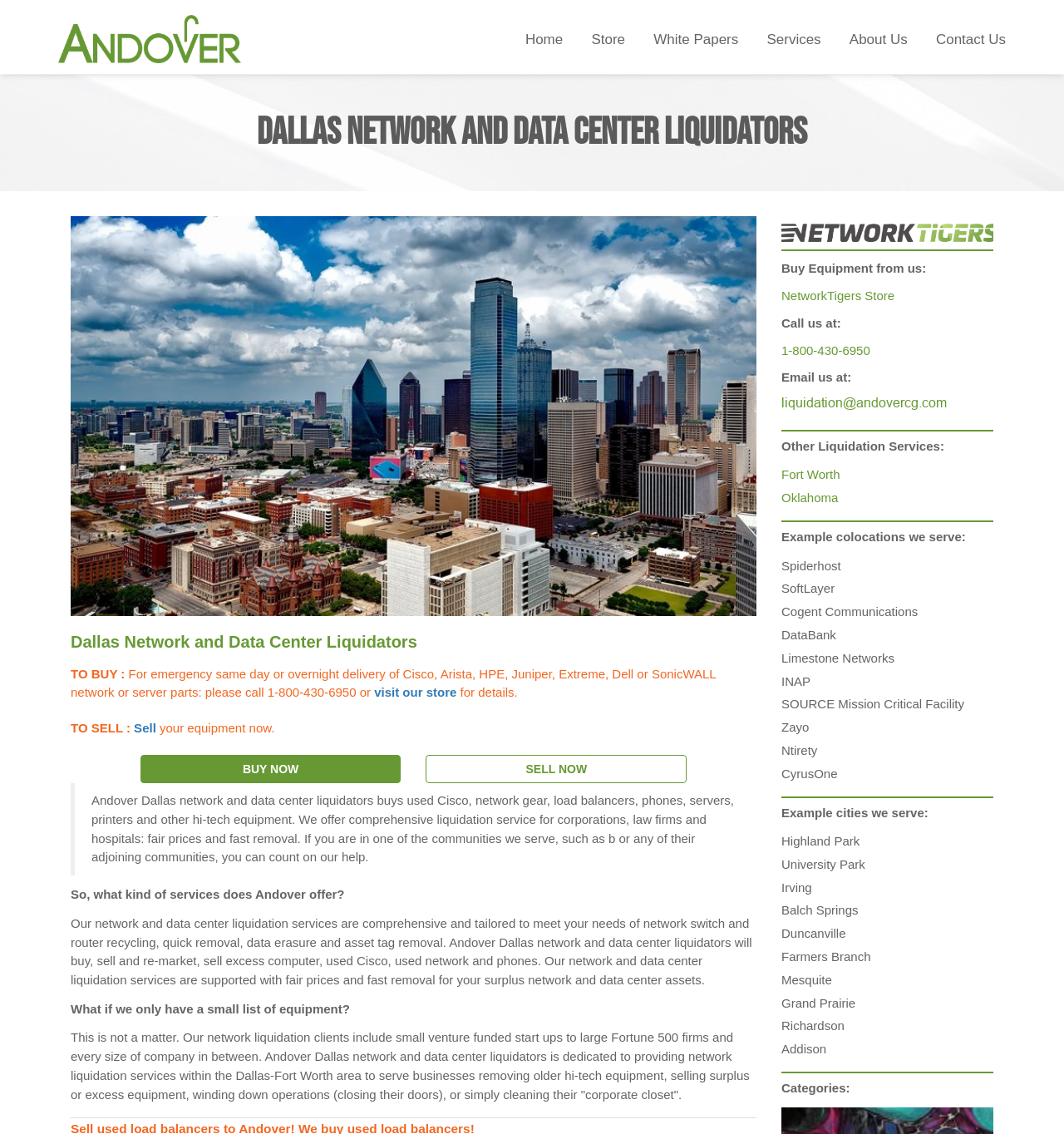Identify the text that serves as the heading for the webpage and generate it.

Dallas Network and Data Center Liquidators